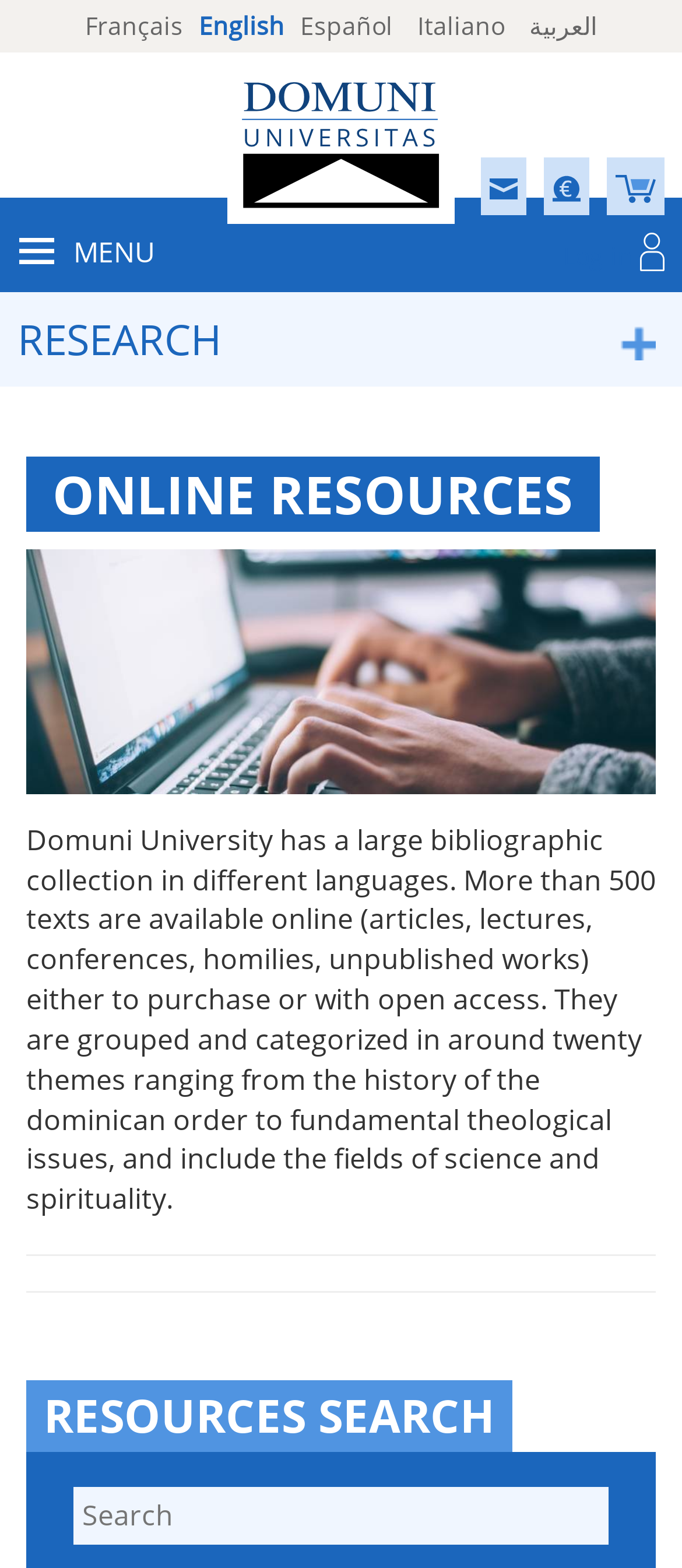Describe all visible elements and their arrangement on the webpage.

The webpage is about Domuni University's online resources, with a focus on its large bibliographic collection. At the top left, there are language options, including Français, English, Español, Italiano, and العربية. Next to these options, there are three identical shopping cart links with corresponding images. 

Below the language options, there is a prominent link to "DOMUNI UNIVERSITAS" with an accompanying image. On the top right, there is a button with no text, followed by a "MENU" text and a "Log in" link with a user icon image. 

The main content of the page is an article section that takes up most of the page. It starts with a heading "ONLINE RESOURCES" and an image. Below this, there is a descriptive text about Domuni University's online resources, including the types of texts available and their categorization. 

Further down, there are two horizontal separator lines, followed by a heading "RESOURCES SEARCH". Below this, there is a search textbox where users can input their queries.